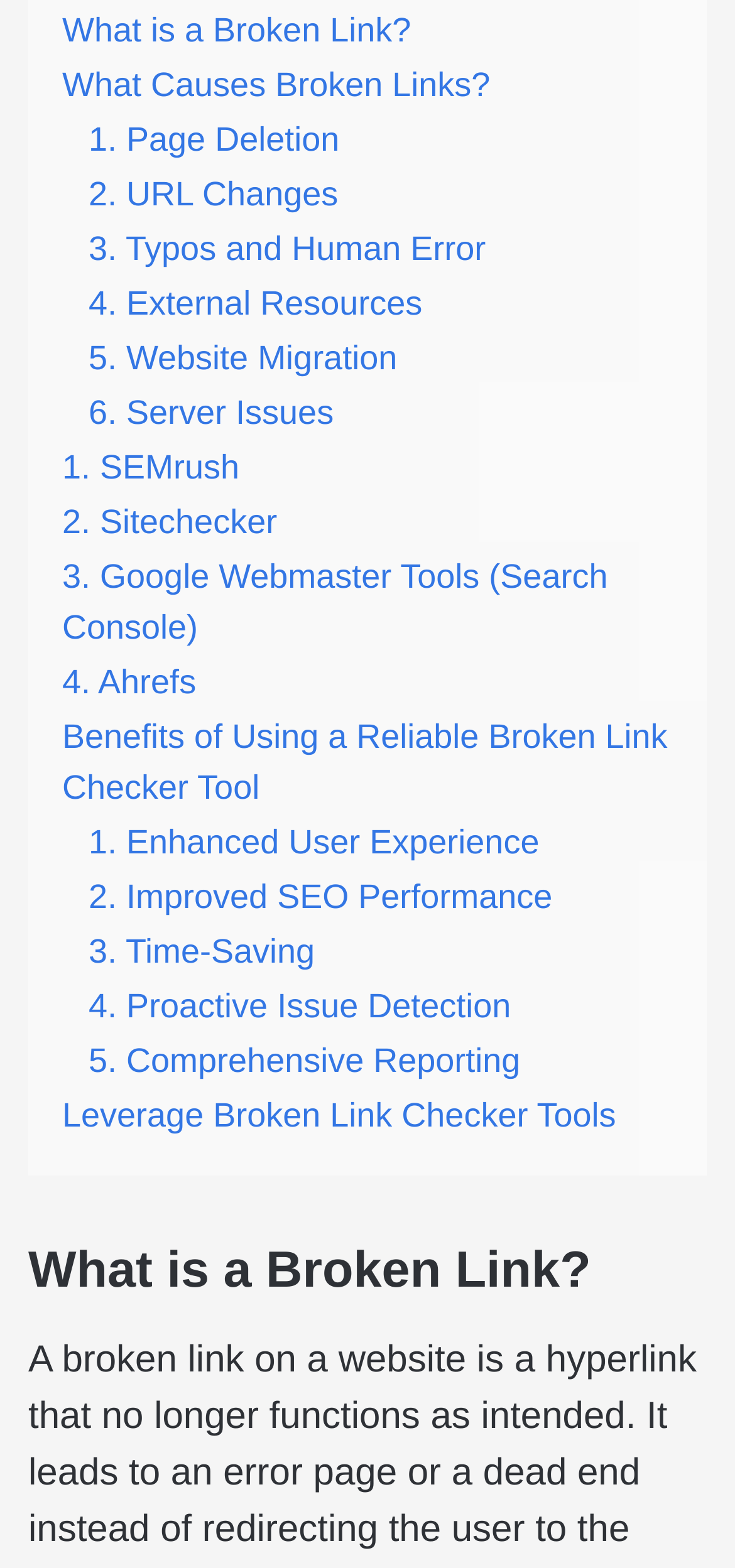Determine the bounding box coordinates of the section I need to click to execute the following instruction: "Explore the causes of broken links". Provide the coordinates as four float numbers between 0 and 1, i.e., [left, top, right, bottom].

[0.085, 0.042, 0.667, 0.066]